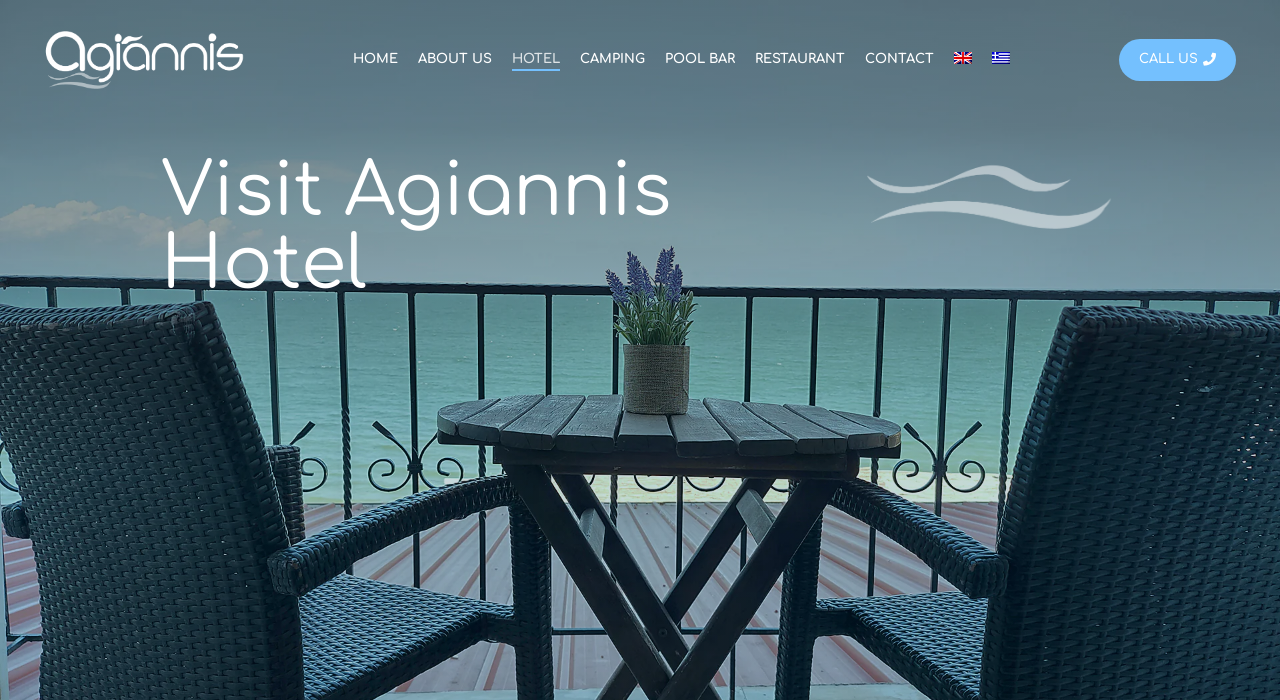Given the description of a UI element: "About us", identify the bounding box coordinates of the matching element in the webpage screenshot.

[0.327, 0.057, 0.384, 0.114]